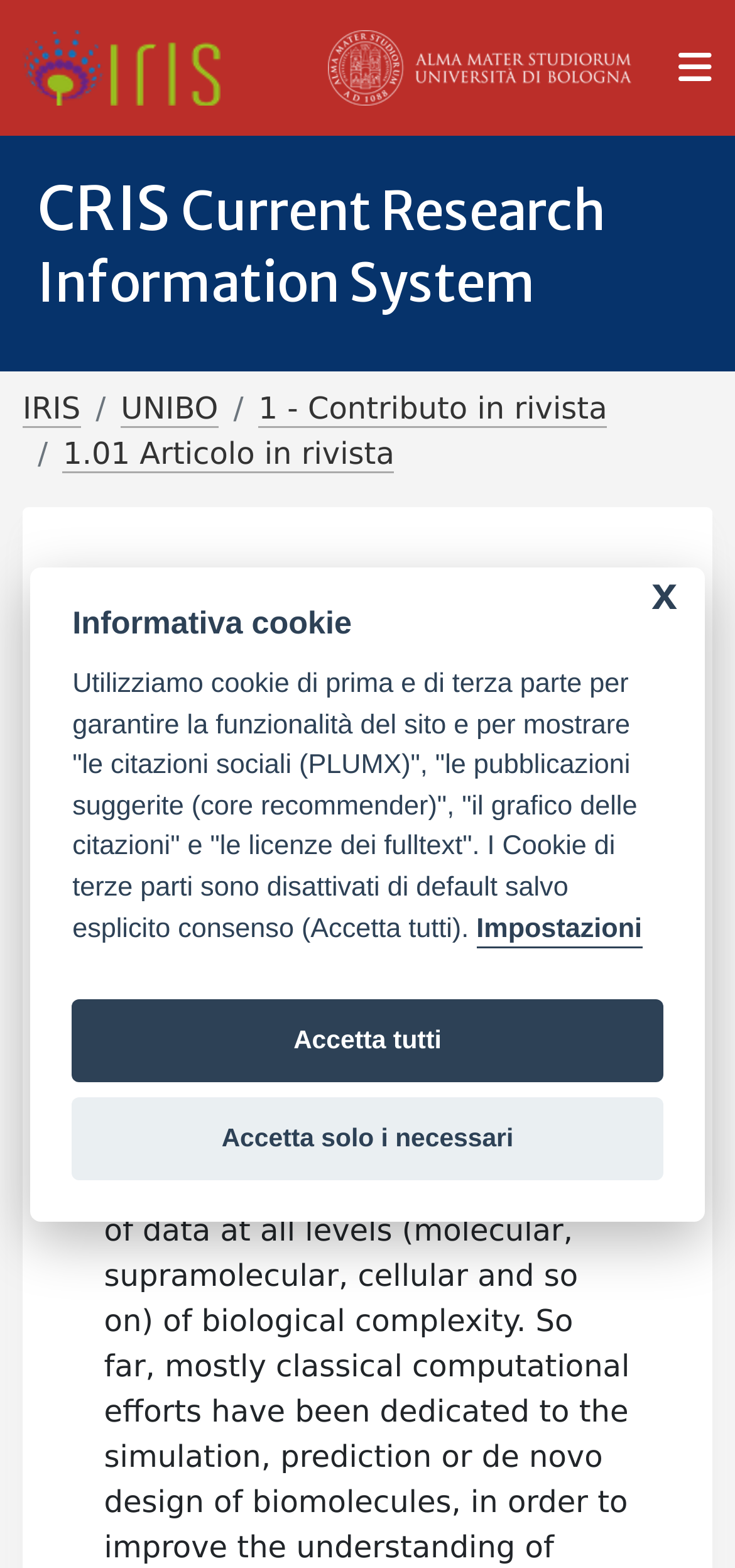Answer the question using only one word or a concise phrase: How many links are in the breadcrumb navigation?

4